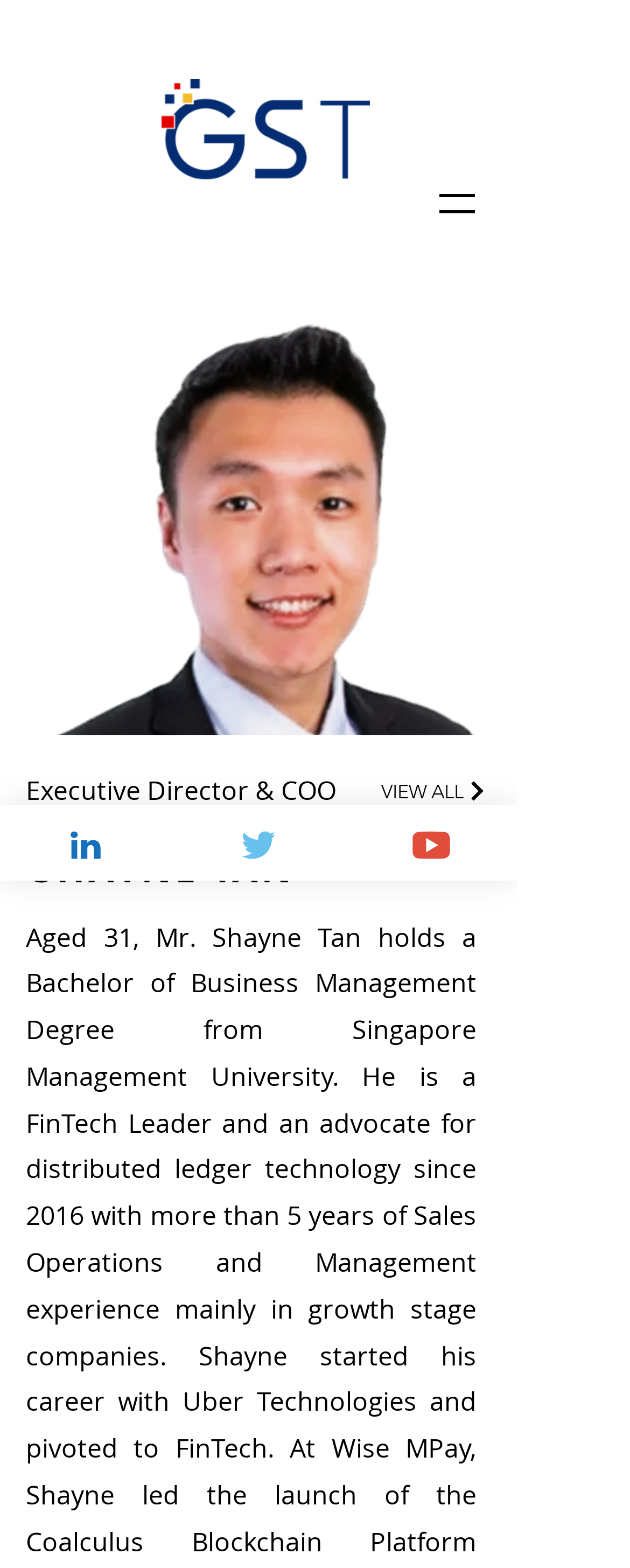Look at the image and write a detailed answer to the question: 
What is the logo of the company?

The webpage has an image with the text 'GST Logo.png', which suggests that it is the logo of the company, GSTechnologies.